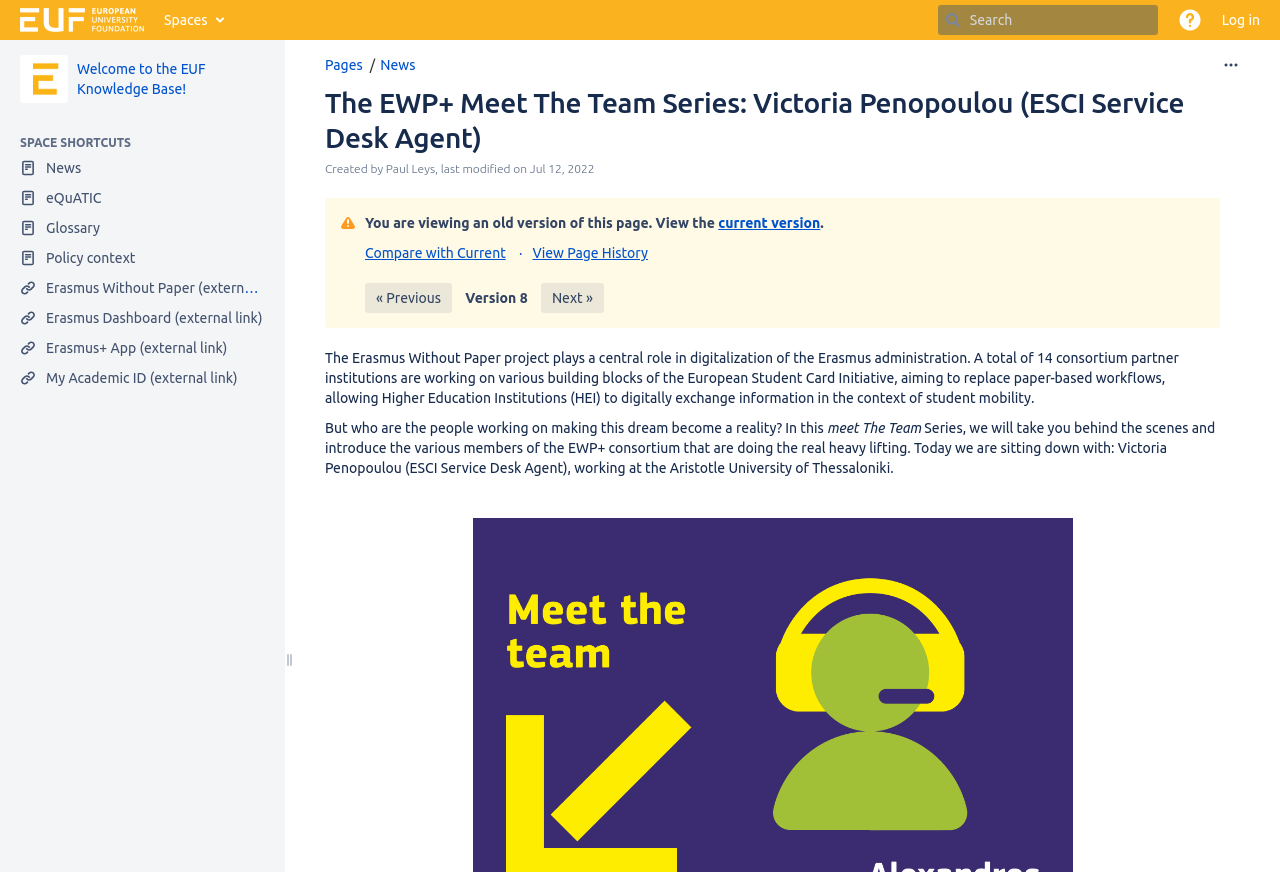Locate the bounding box coordinates of the clickable area to execute the instruction: "Log in". Provide the coordinates as four float numbers between 0 and 1, represented as [left, top, right, bottom].

[0.947, 0.0, 0.992, 0.046]